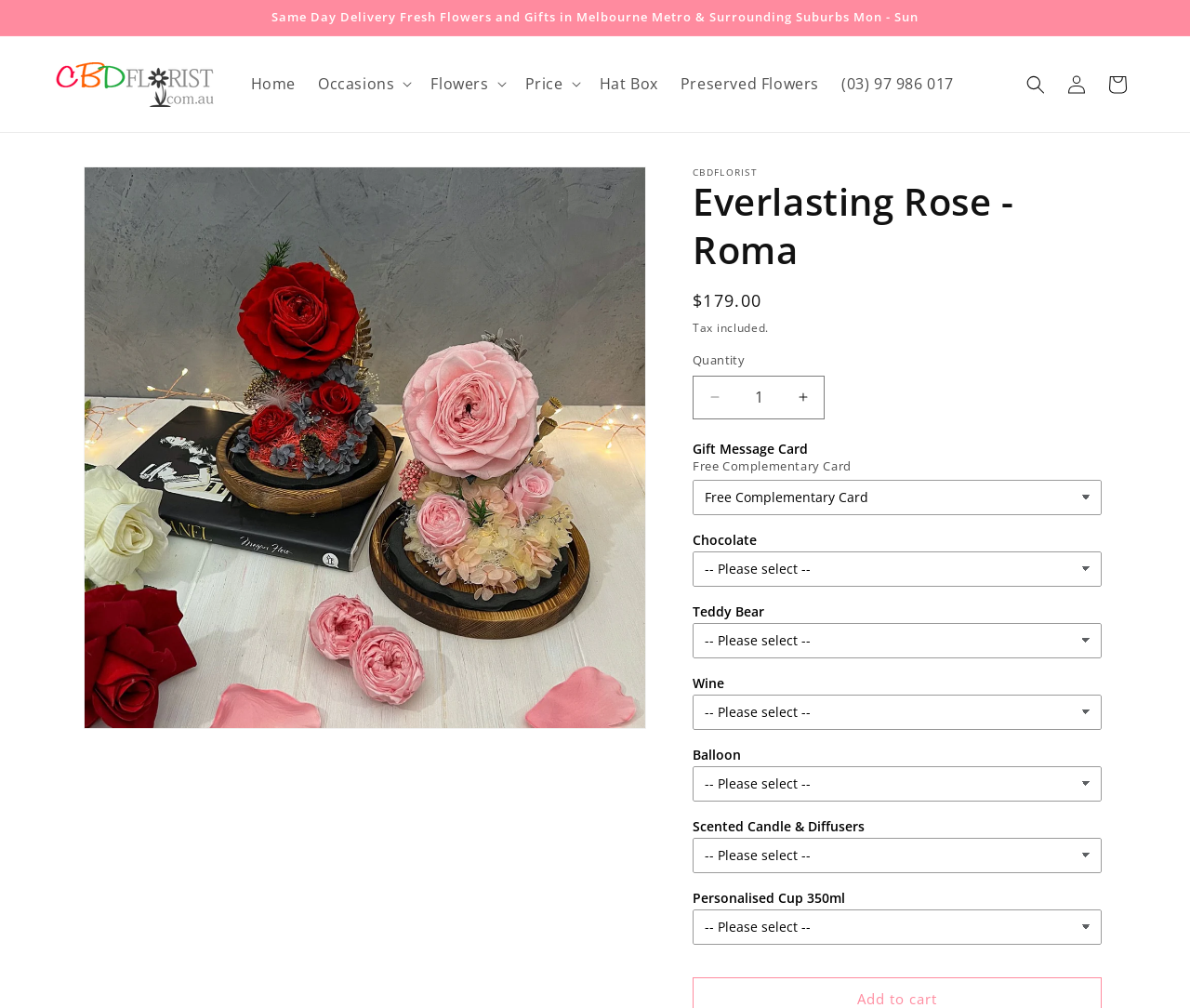What is the purpose of the 'Gift Message Card' combobox?
Give a single word or phrase answer based on the content of the image.

To select gift message card